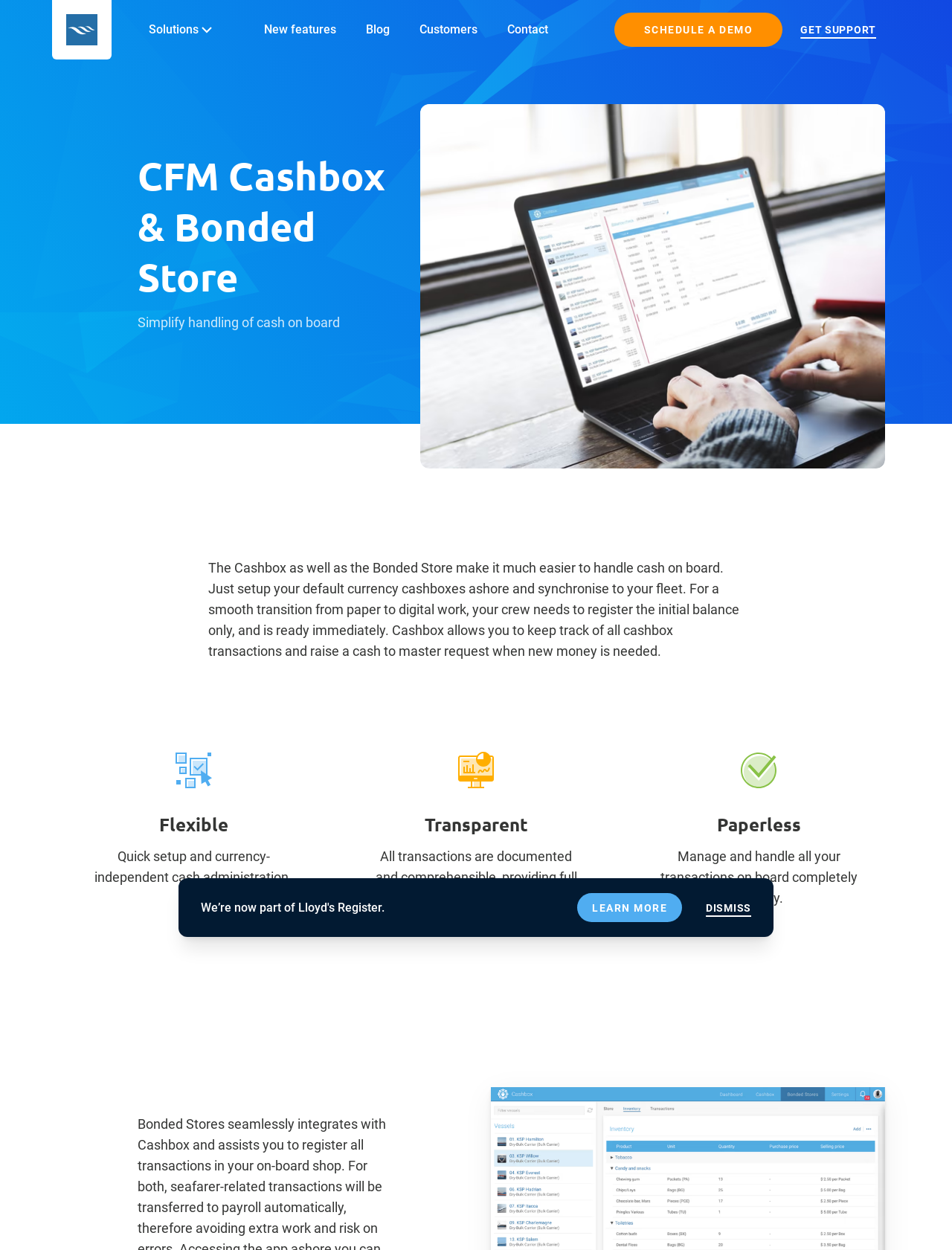What can be done with the 'SCHEDULE A DEMO' link?
Can you provide an in-depth and detailed response to the question?

The 'SCHEDULE A DEMO' link is a call-to-action that allows users to schedule a demo of the Cashbox and Bonded Store system. This link is prominently displayed at the top of the webpage, indicating its importance.